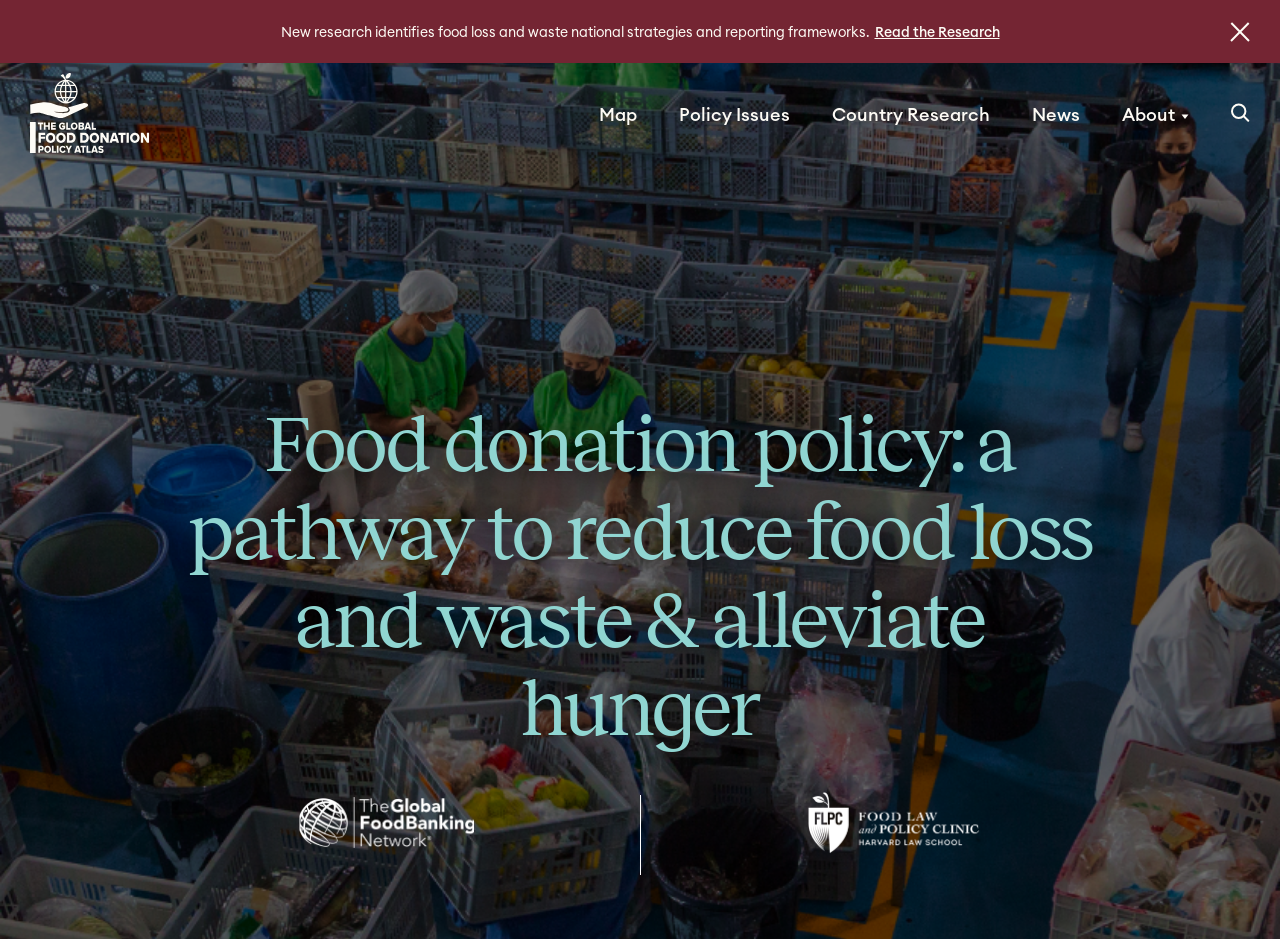Identify the bounding box coordinates of the element to click to follow this instruction: 'View 'Country Research''. Ensure the coordinates are four float values between 0 and 1, provided as [left, top, right, bottom].

[0.65, 0.113, 0.773, 0.133]